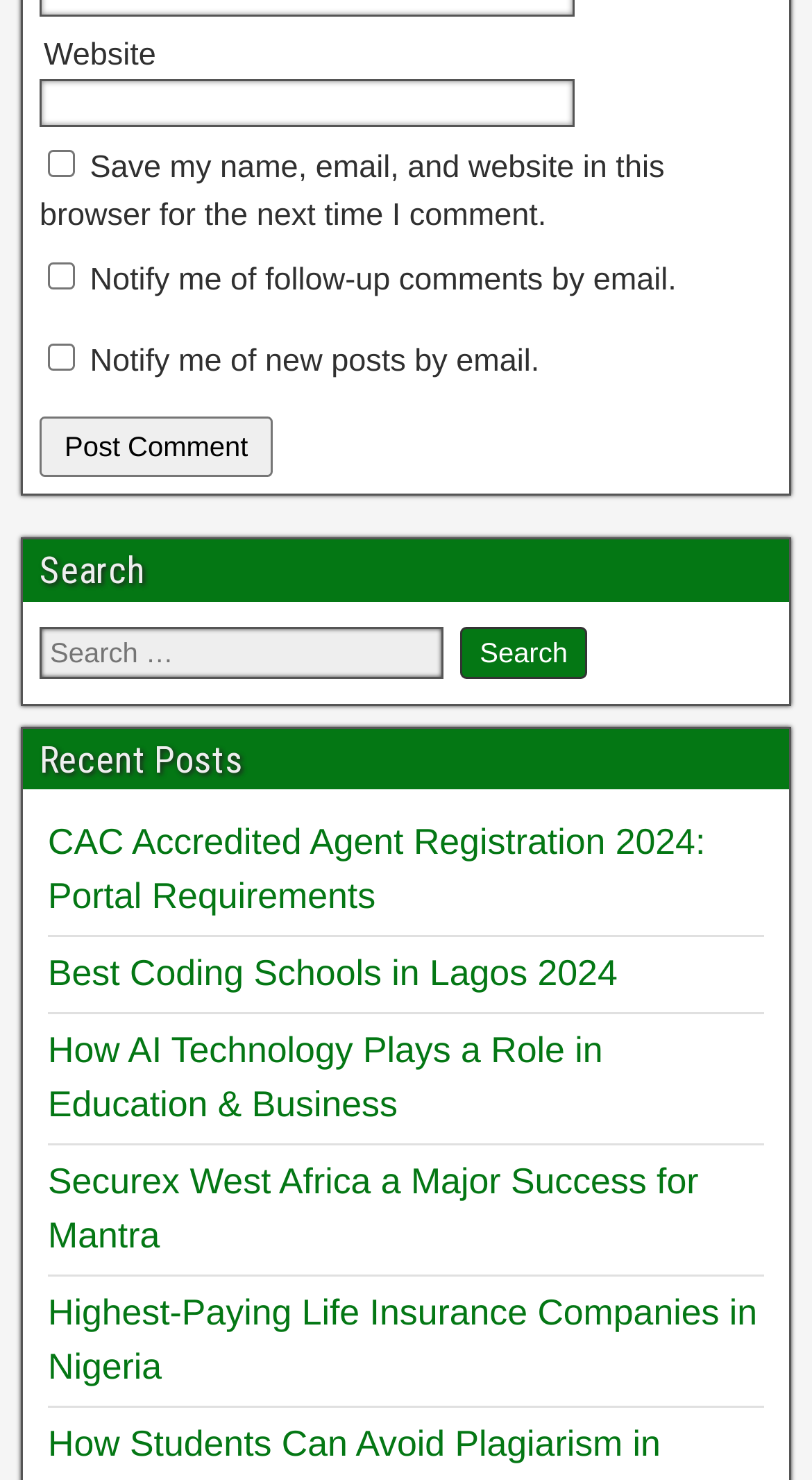Given the description name="submit" value="Post Comment", predict the bounding box coordinates of the UI element. Ensure the coordinates are in the format (top-left x, top-left y, bottom-right x, bottom-right y) and all values are between 0 and 1.

[0.049, 0.282, 0.336, 0.322]